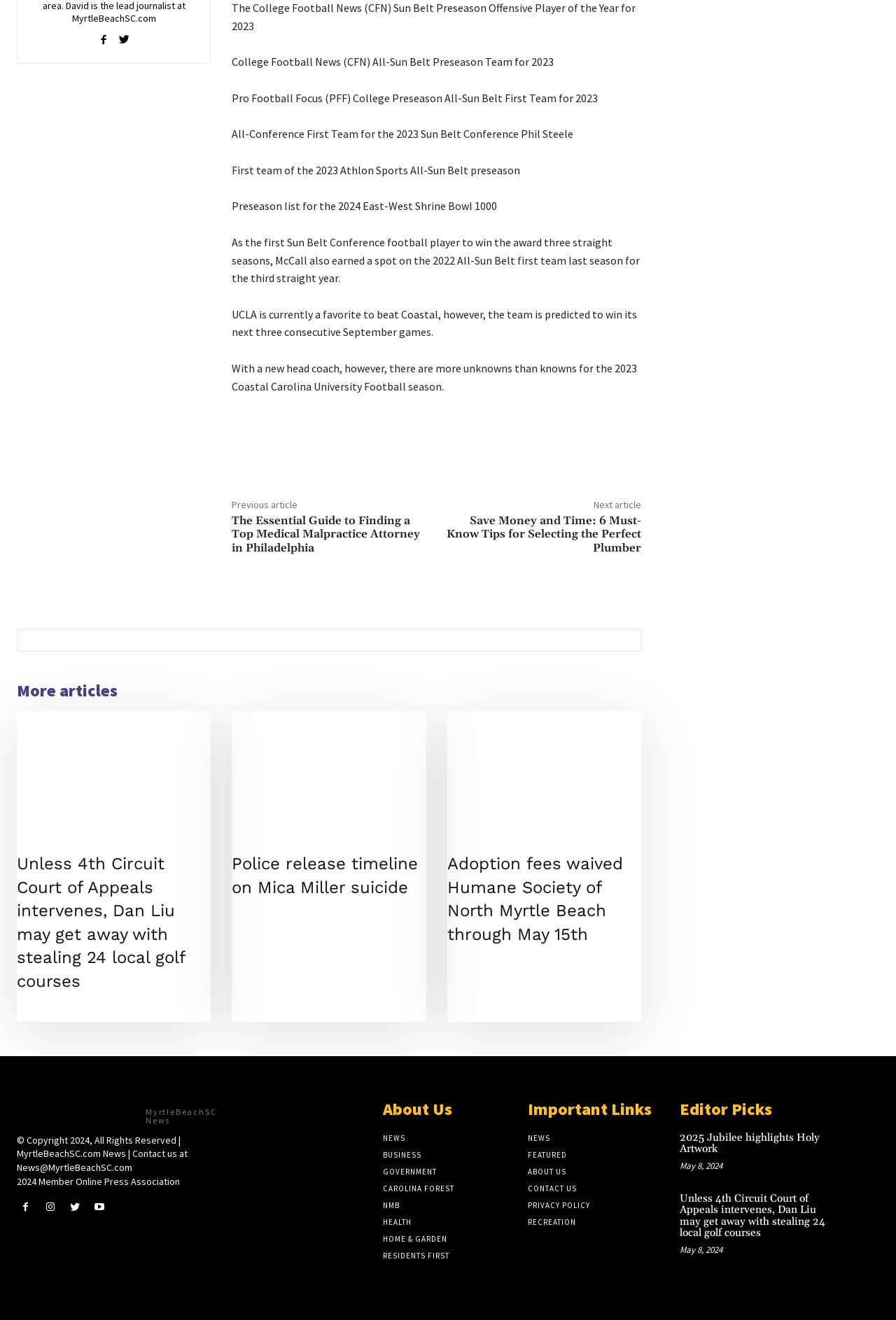Identify the bounding box coordinates of the section that should be clicked to achieve the task described: "View the Editor Picks".

[0.758, 0.832, 0.981, 0.85]